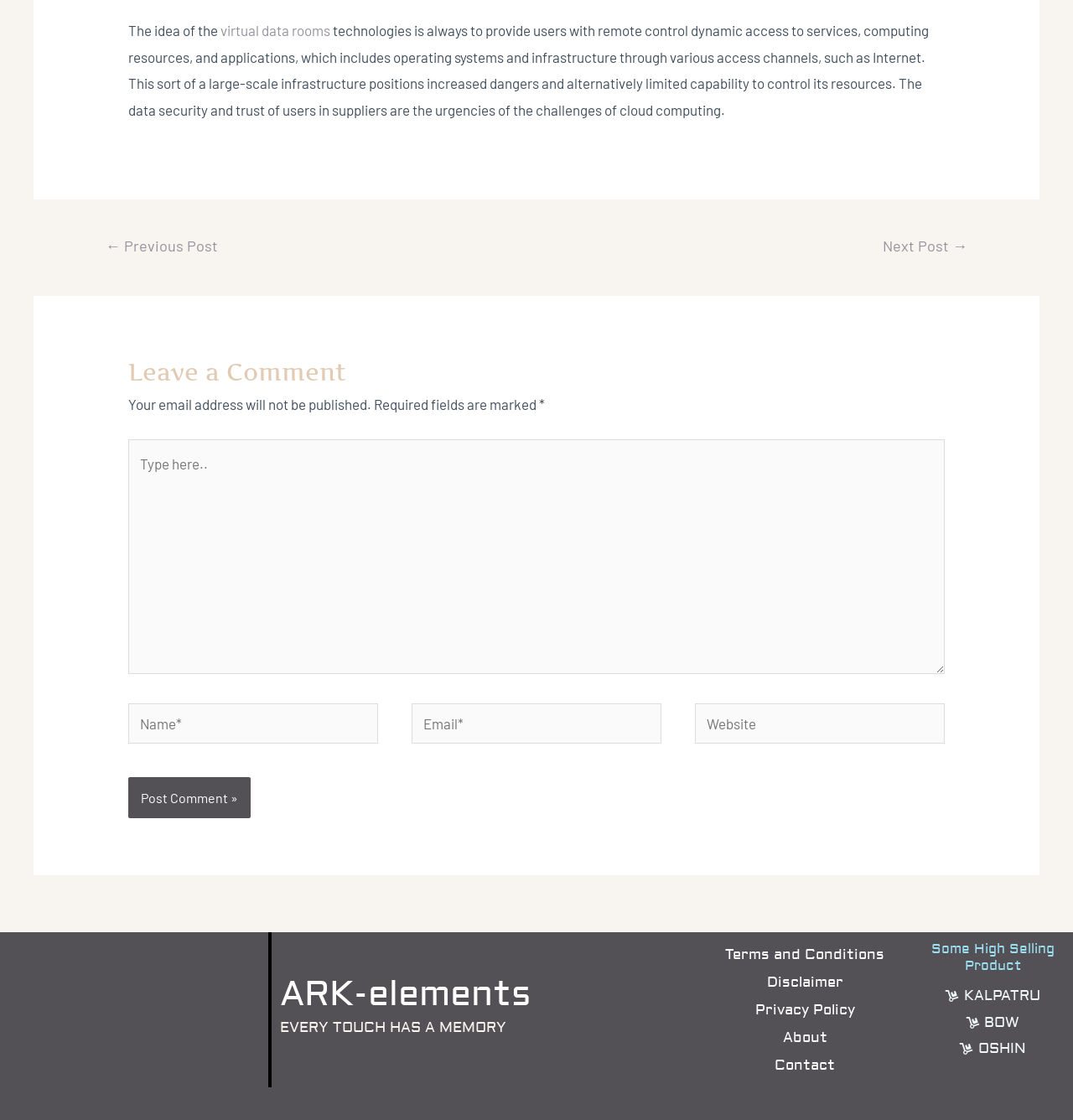Please find the bounding box coordinates of the clickable region needed to complete the following instruction: "Click on the 'ARK-elements' link". The bounding box coordinates must consist of four float numbers between 0 and 1, i.e., [left, top, right, bottom].

[0.261, 0.872, 0.642, 0.904]